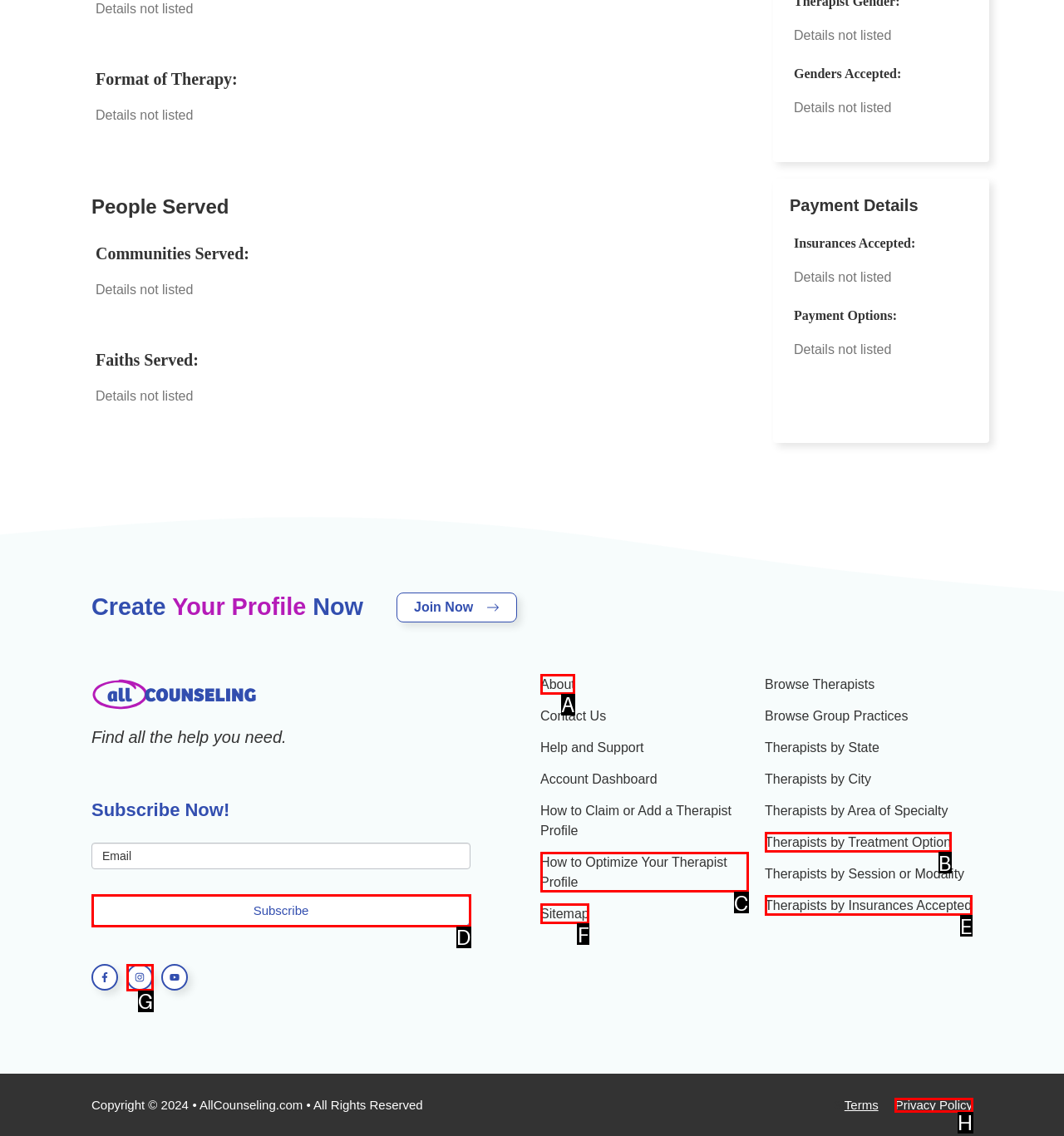Select the correct UI element to complete the task: Click About
Please provide the letter of the chosen option.

A